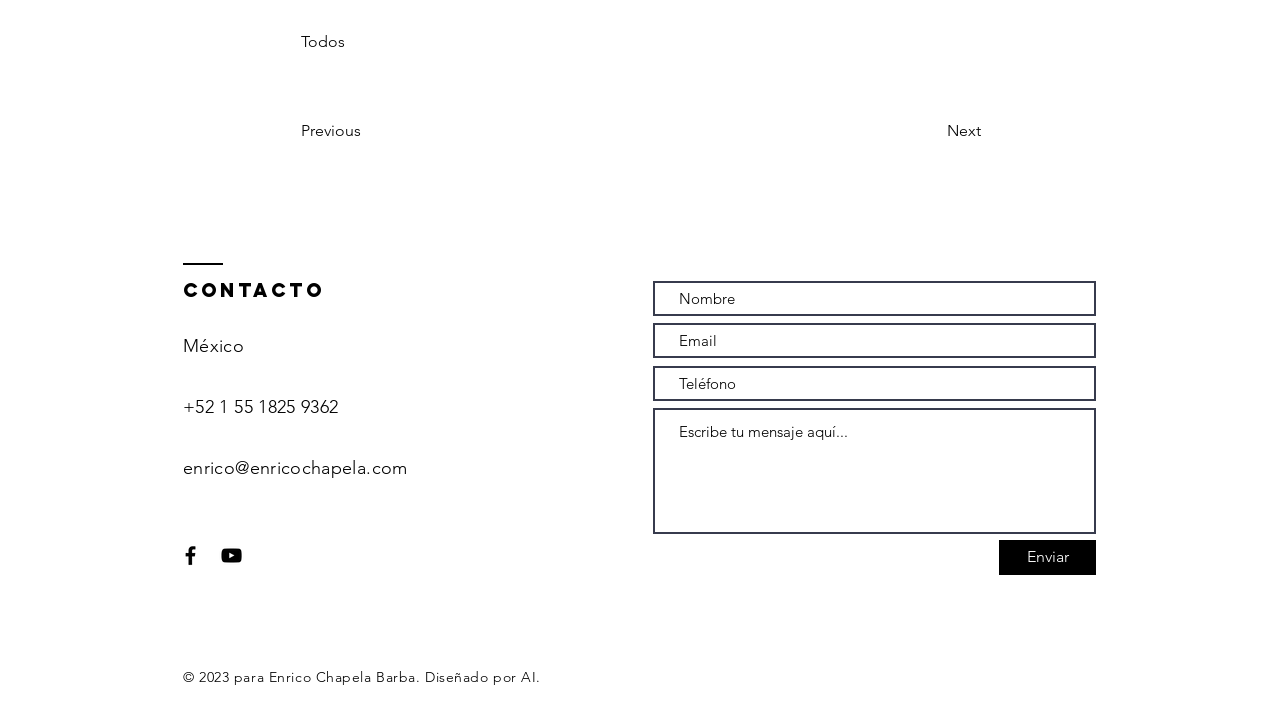Using the description: "enrico@enricochapela.com", determine the UI element's bounding box coordinates. Ensure the coordinates are in the format of four float numbers between 0 and 1, i.e., [left, top, right, bottom].

[0.143, 0.638, 0.318, 0.669]